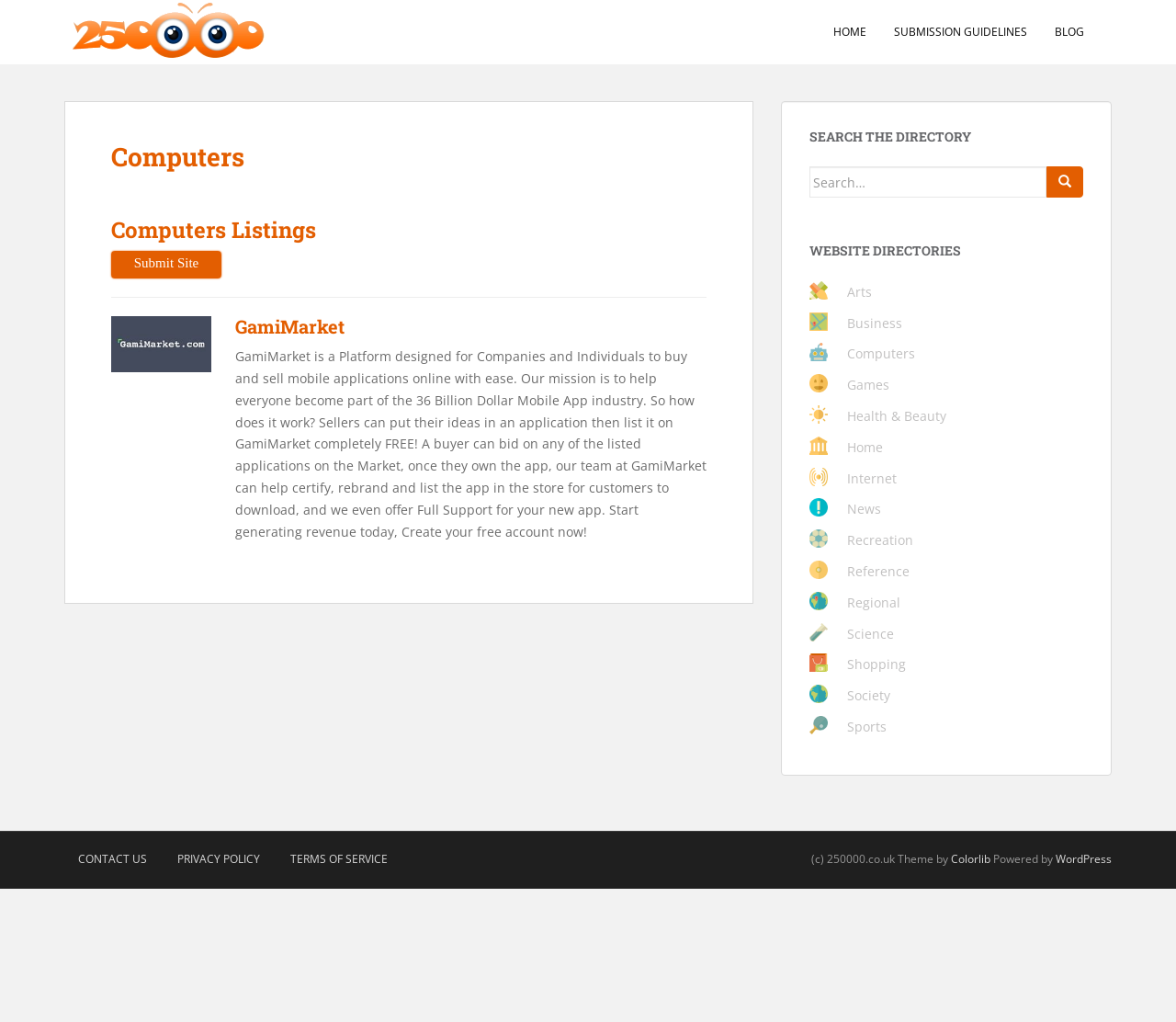Based on the element description: "Contact Us", identify the UI element and provide its bounding box coordinates. Use four float numbers between 0 and 1, [left, top, right, bottom].

[0.055, 0.823, 0.137, 0.859]